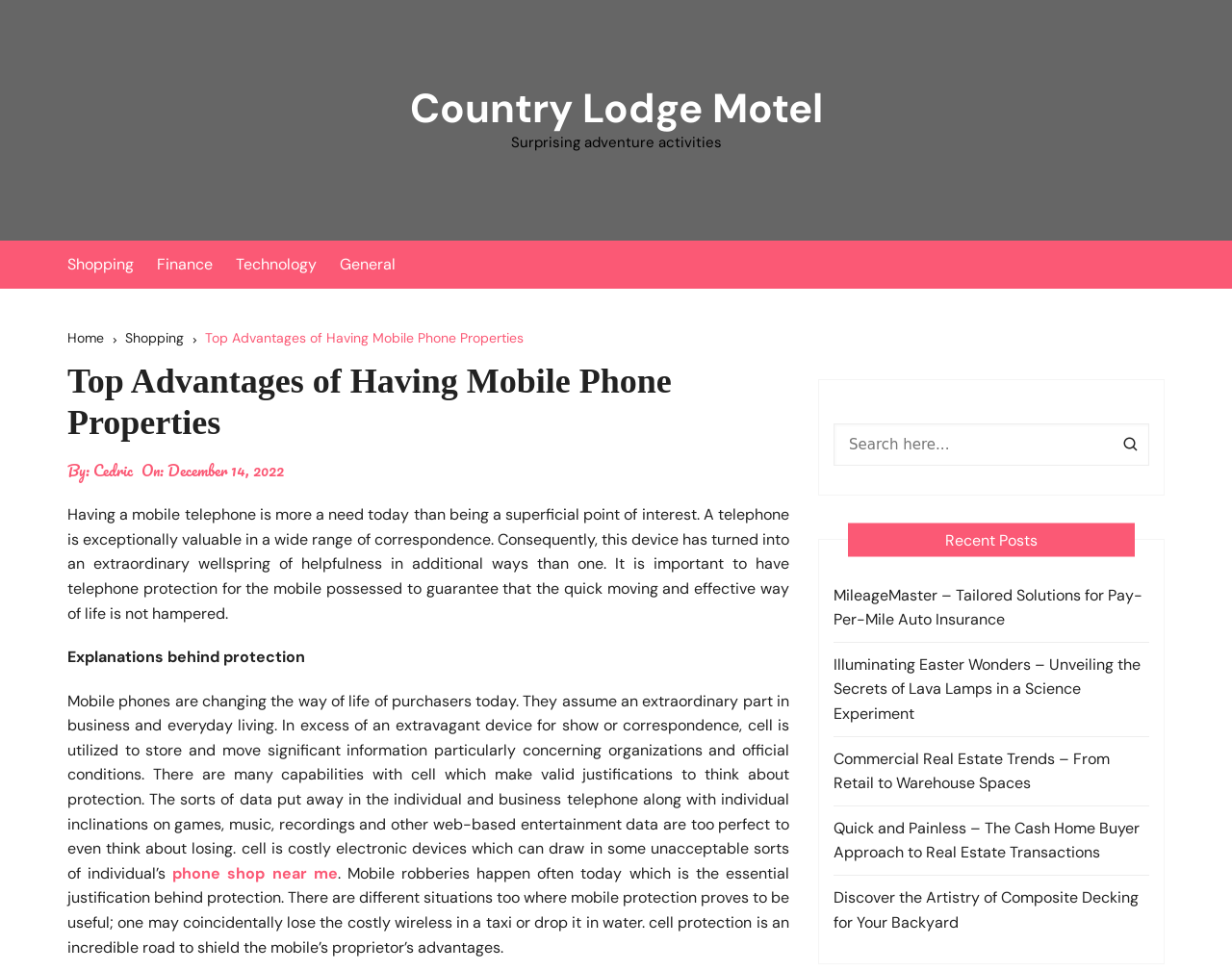Using the provided element description: "December 14, 2022", identify the bounding box coordinates. The coordinates should be four floats between 0 and 1 in the order [left, top, right, bottom].

[0.136, 0.472, 0.23, 0.496]